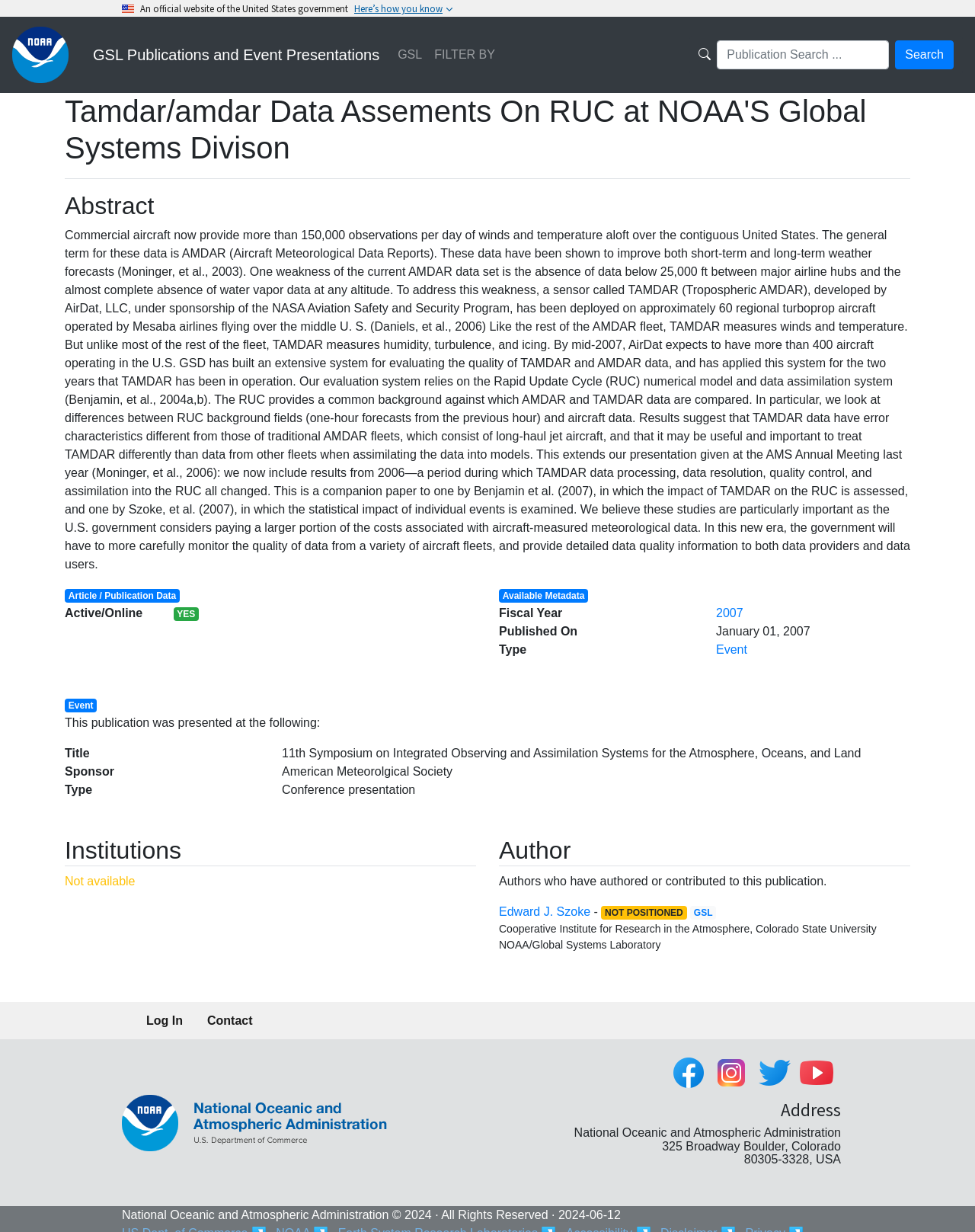Given the element description, predict the bounding box coordinates in the format (top-left x, top-left y, bottom-right x, bottom-right y). Make sure all values are between 0 and 1. Here is the element description: alt="Home" title="Home"

None